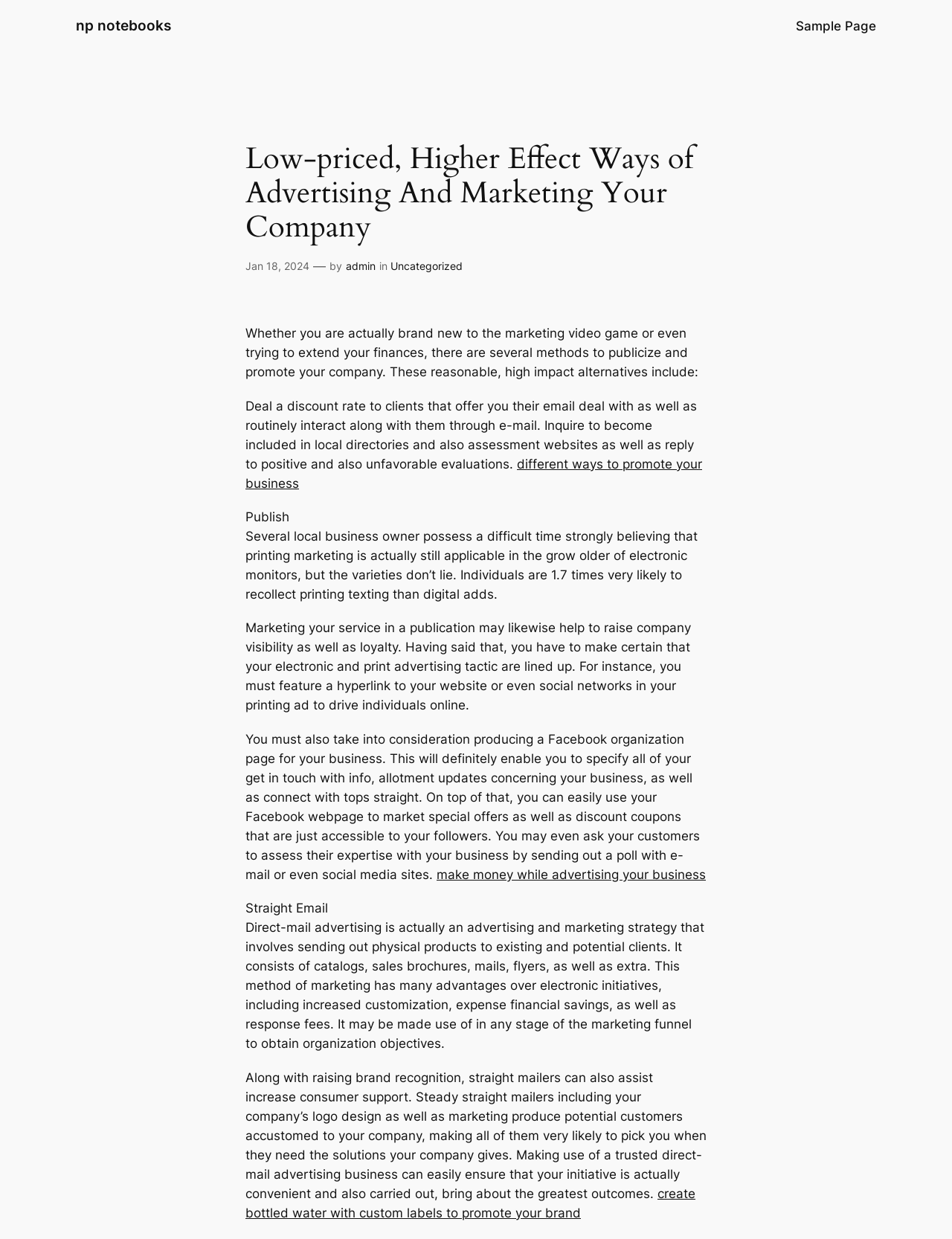Please find the bounding box for the UI component described as follows: "np notebooks".

[0.08, 0.013, 0.18, 0.028]